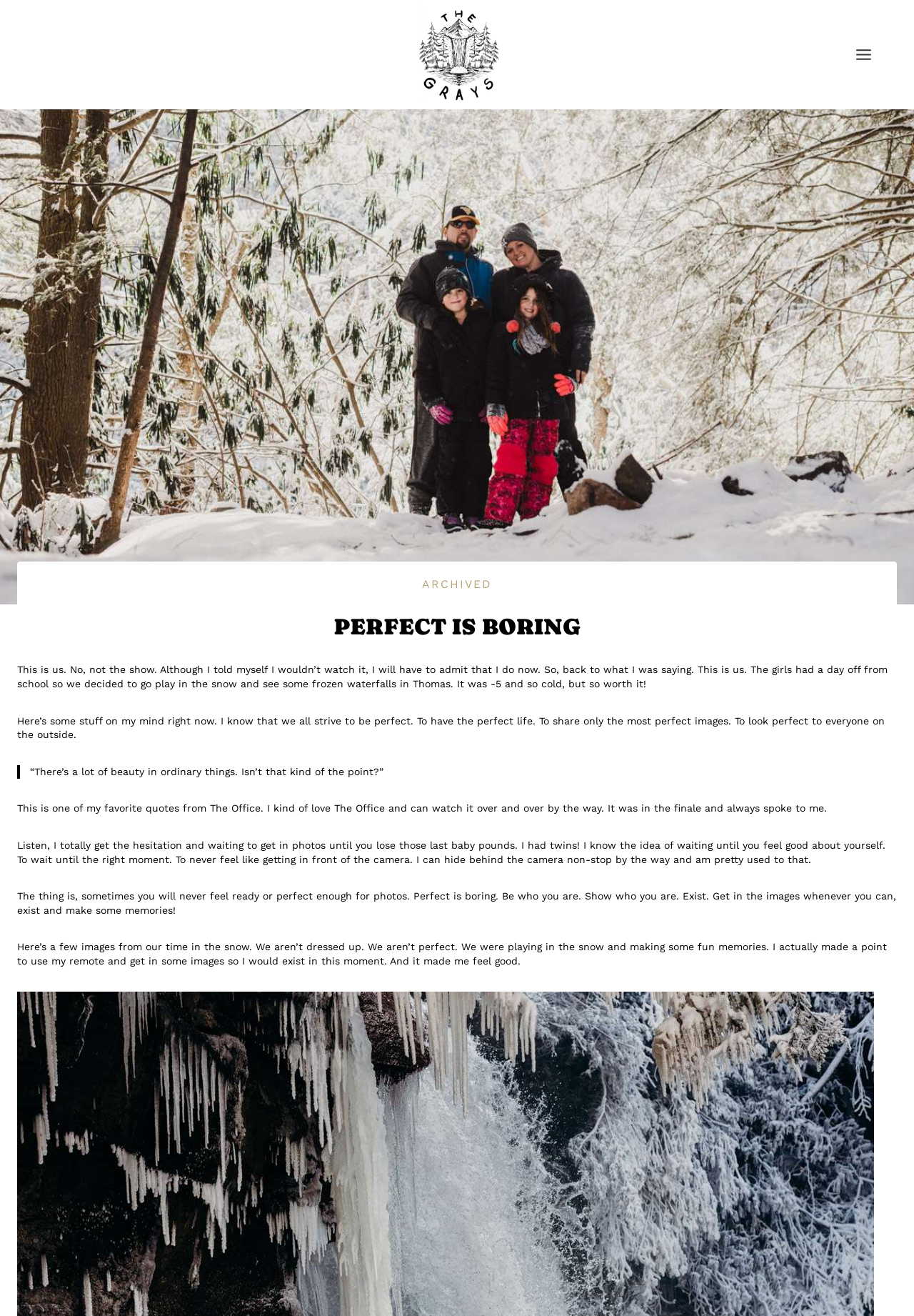Bounding box coordinates must be specified in the format (top-left x, top-left y, bottom-right x, bottom-right y). All values should be floating point numbers between 0 and 1. What are the bounding box coordinates of the UI element described as: Toggle Menu

[0.928, 0.032, 0.961, 0.051]